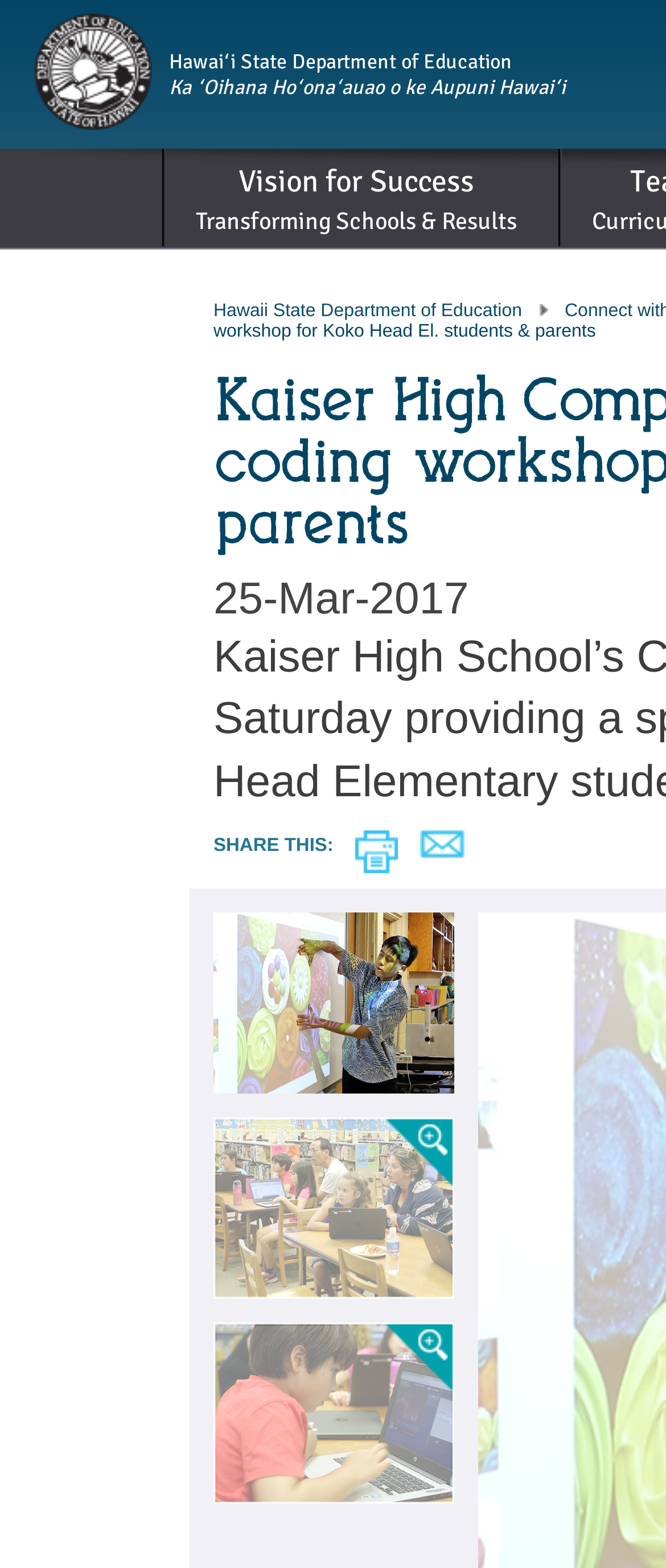Answer the following inquiry with a single word or phrase:
What is the name of the department?

Hawaiʻi State Department of Education